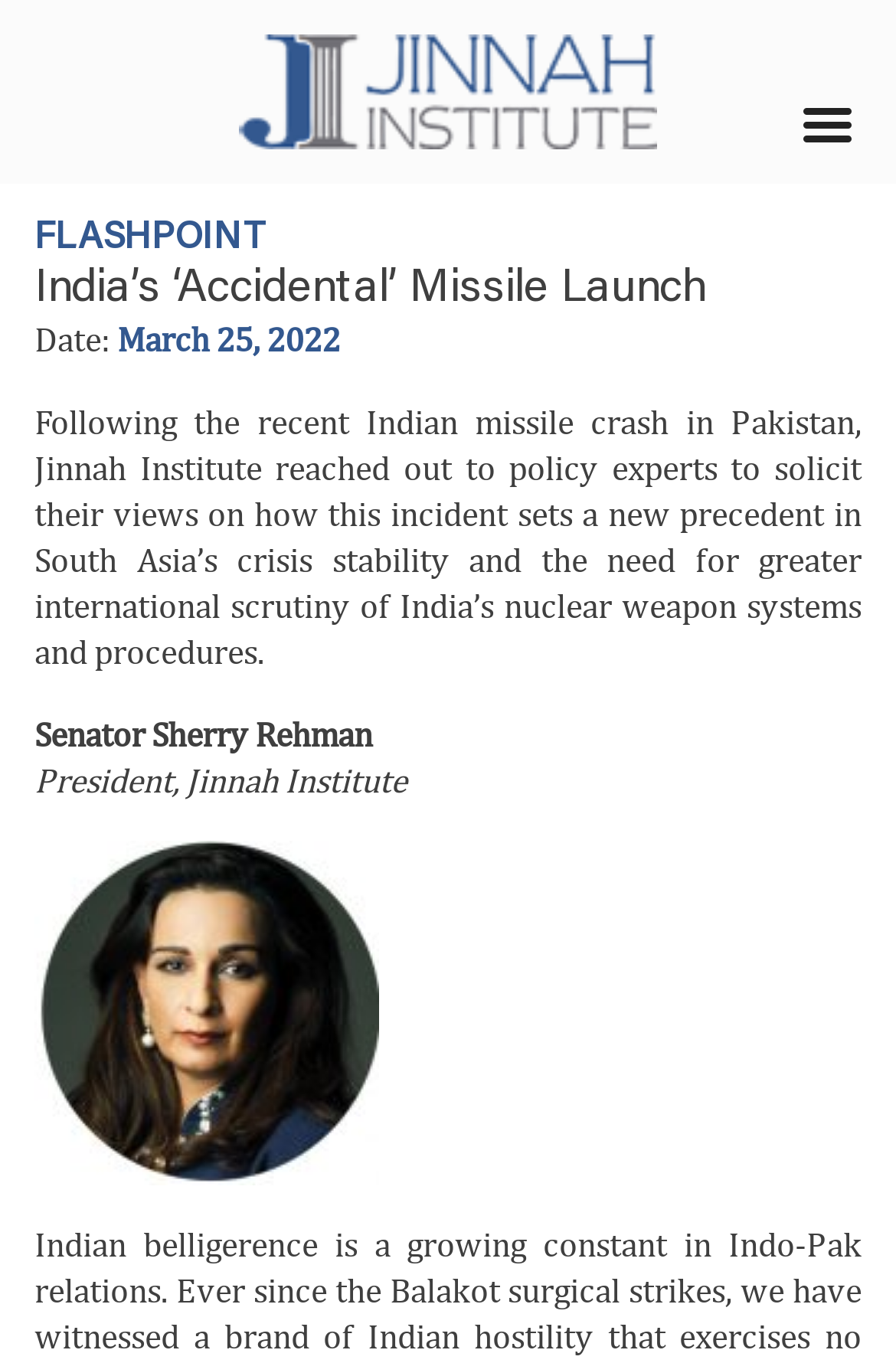Construct a thorough caption encompassing all aspects of the webpage.

The webpage is about India's accidental missile launch, with a focus on the Jinnah Institute's response to the incident. At the top of the page, there is a heading "FLASHPOINT" followed by a larger heading "India's 'Accidental' Missile Launch". Below these headings, there is a section with a label "Date:" and the specific date "March 25, 2022" next to it. 

Underneath the date section, there is a paragraph of text that discusses the Jinnah Institute's outreach to policy experts to gather their views on the incident and its implications for South Asia's crisis stability. This paragraph is followed by another paragraph that continues the discussion on the need for international scrutiny of India's nuclear weapon systems and procedures.

Further down the page, there is a section that highlights a quote or statement from Senator Sherry Rehman, who is identified as the President of the Jinnah Institute. 

At the top-right corner of the page, there is a link to the Jinnah Institute, accompanied by an image with the same name, which is likely the institute's logo.